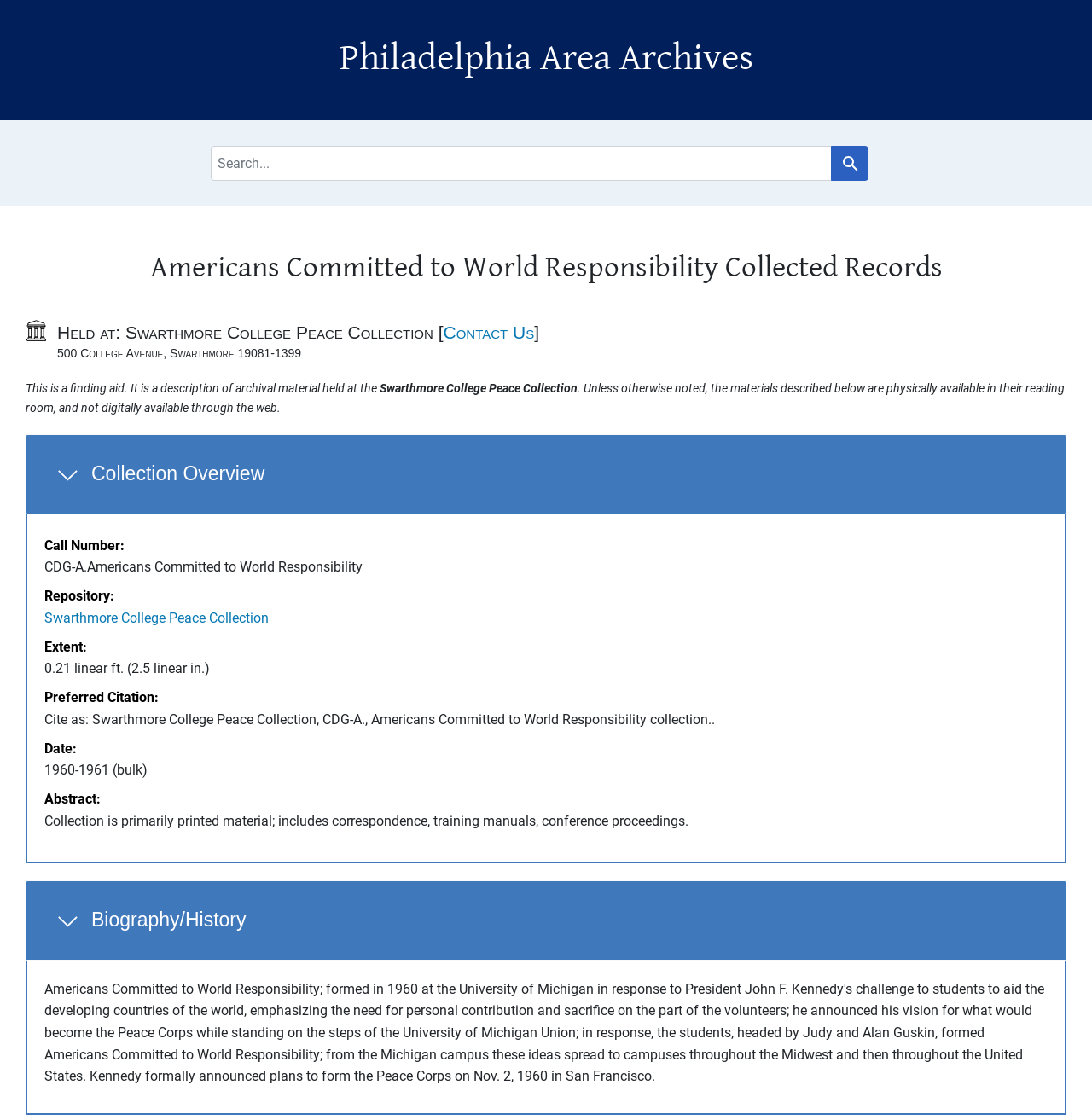Please provide a brief answer to the question using only one word or phrase: 
What is the date range of the collection?

1960-1961 (bulk)